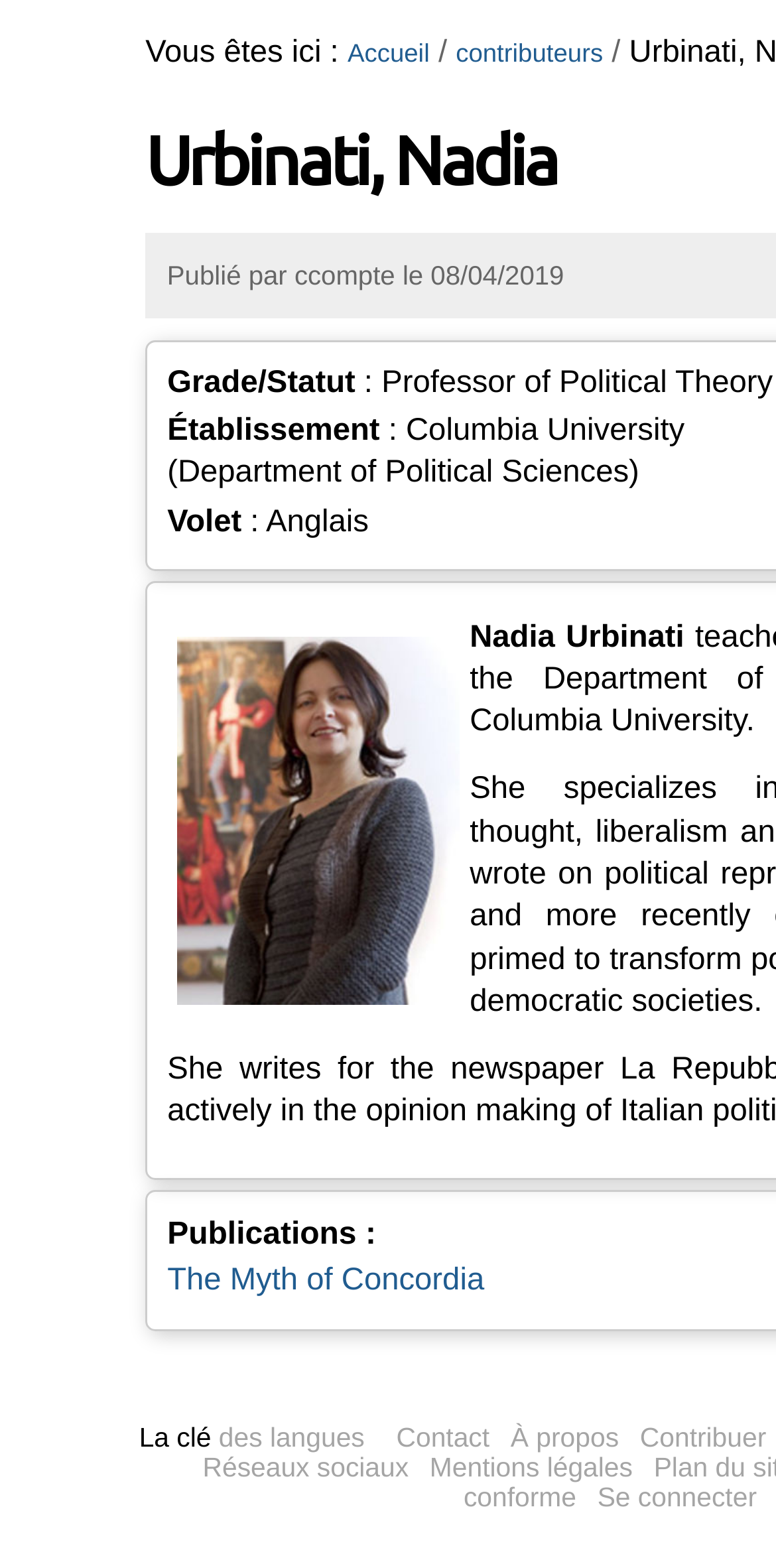Determine the bounding box coordinates of the clickable region to follow the instruction: "go to home page".

[0.448, 0.024, 0.554, 0.043]